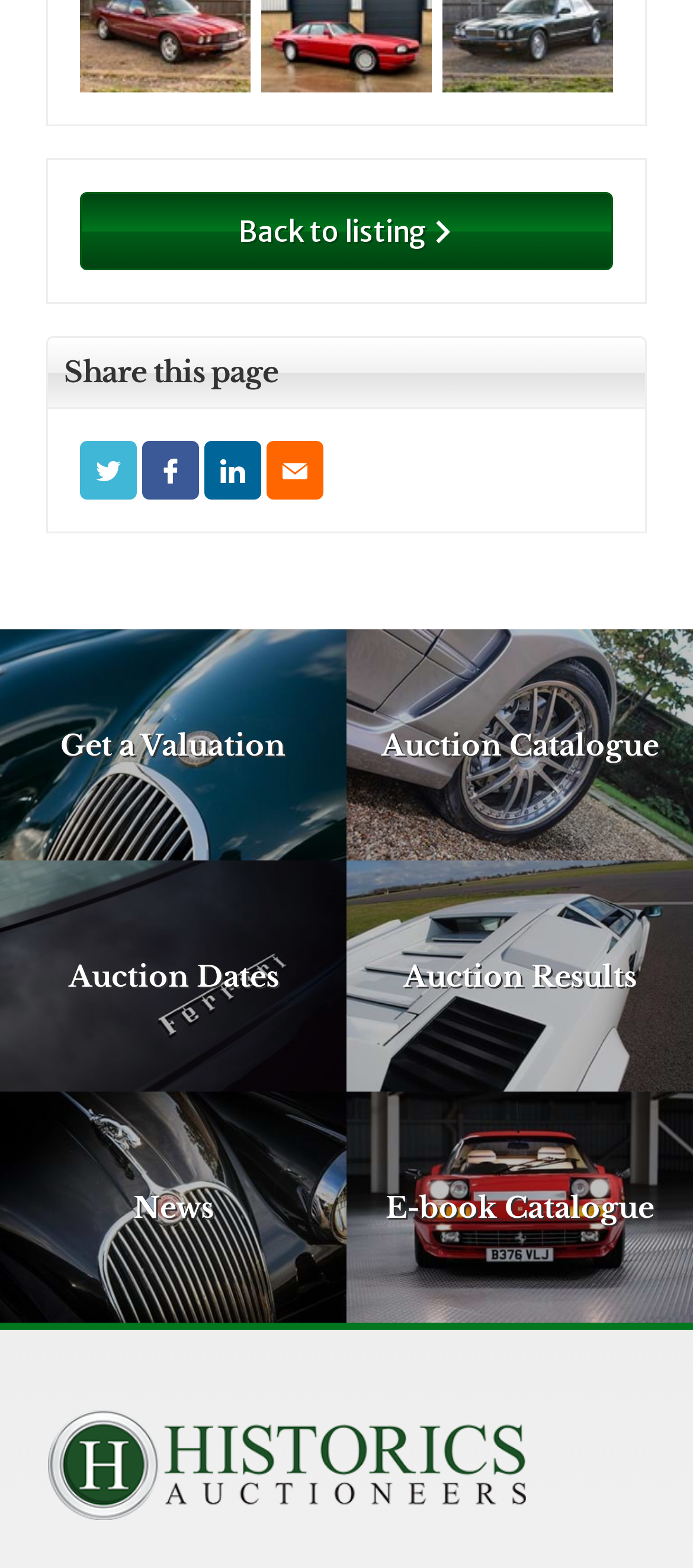Respond to the question below with a single word or phrase: How many links are there on this webpage?

14